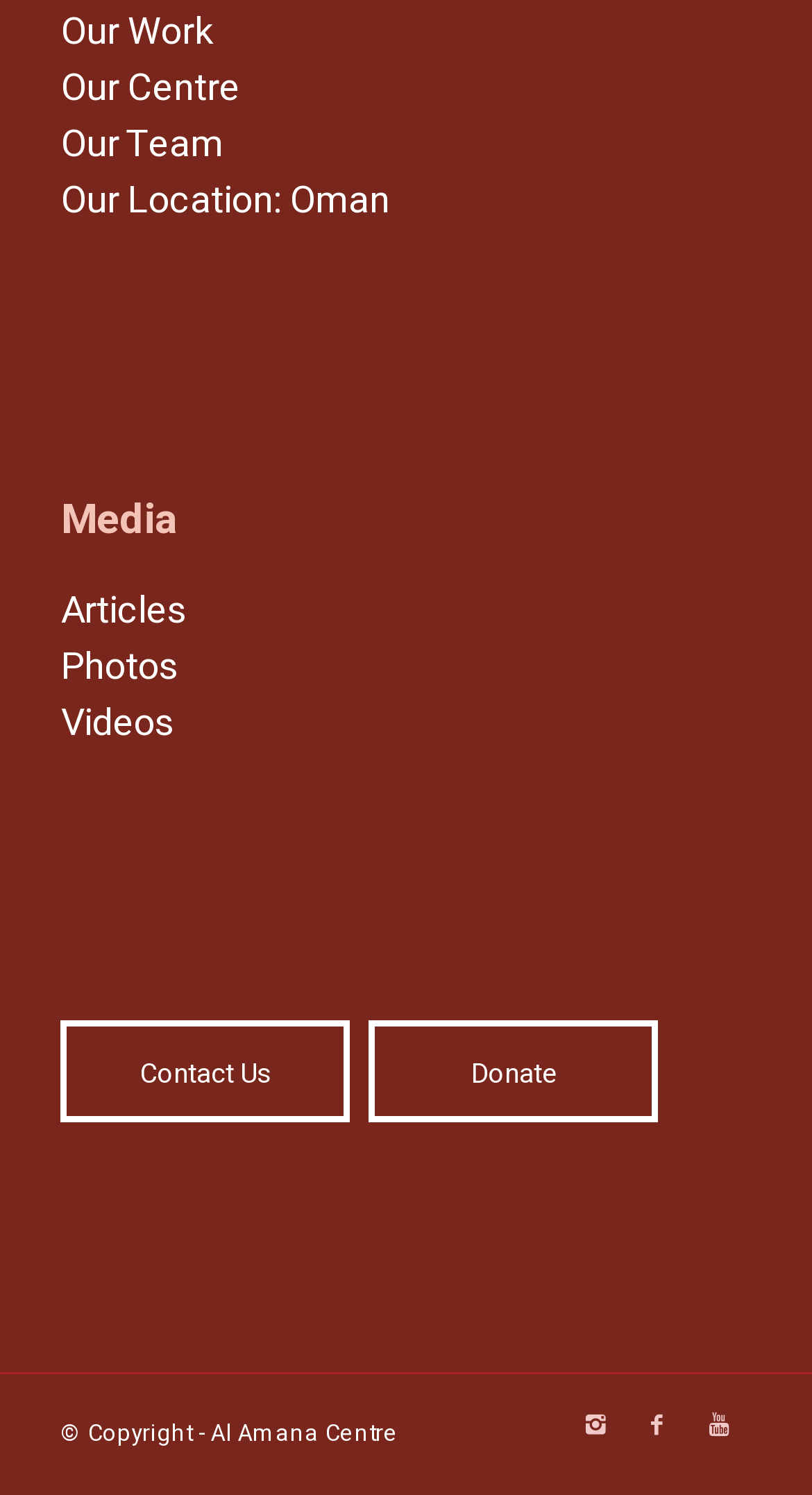Specify the bounding box coordinates of the area that needs to be clicked to achieve the following instruction: "Contact Us".

[0.075, 0.682, 0.431, 0.751]